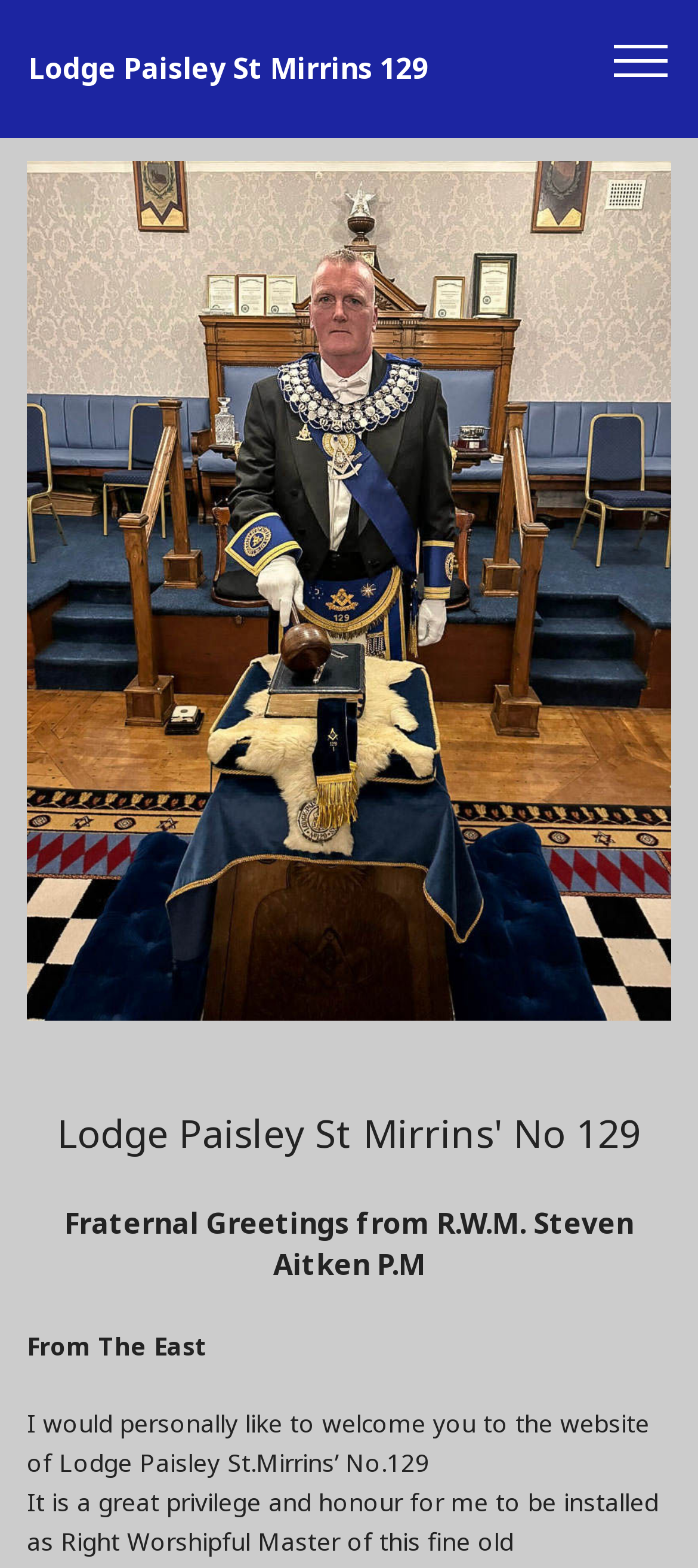Write an extensive caption that covers every aspect of the webpage.

The webpage is the official website of Lodge Paisley St. Mirrins No 129. At the top right corner, there is a button labeled "Toggle navigation" which controls the navigation bar. Below this button, there is a link to the lodge's website, followed by a heading that reads "Lodge Paisley St Mirrins' No 129". 

Further down, there is another heading that greets visitors with a message from R.W.M. Steven Aitken P.M., expressing fraternal greetings. Below this, there is a section labeled "From The East", which appears to be a message or a welcome note from the Right Worshipful Master. 

The message starts with a warm welcome to the website of Lodge Paisley St.Mirrins’ No.129, and continues to express the privilege and honor of being installed as the Right Worshipful Master of the lodge. 

At the bottom left of the page, there is a credit note that reads "Designed By: Bro Thomas Herd No. 347", indicating the designer of the website.